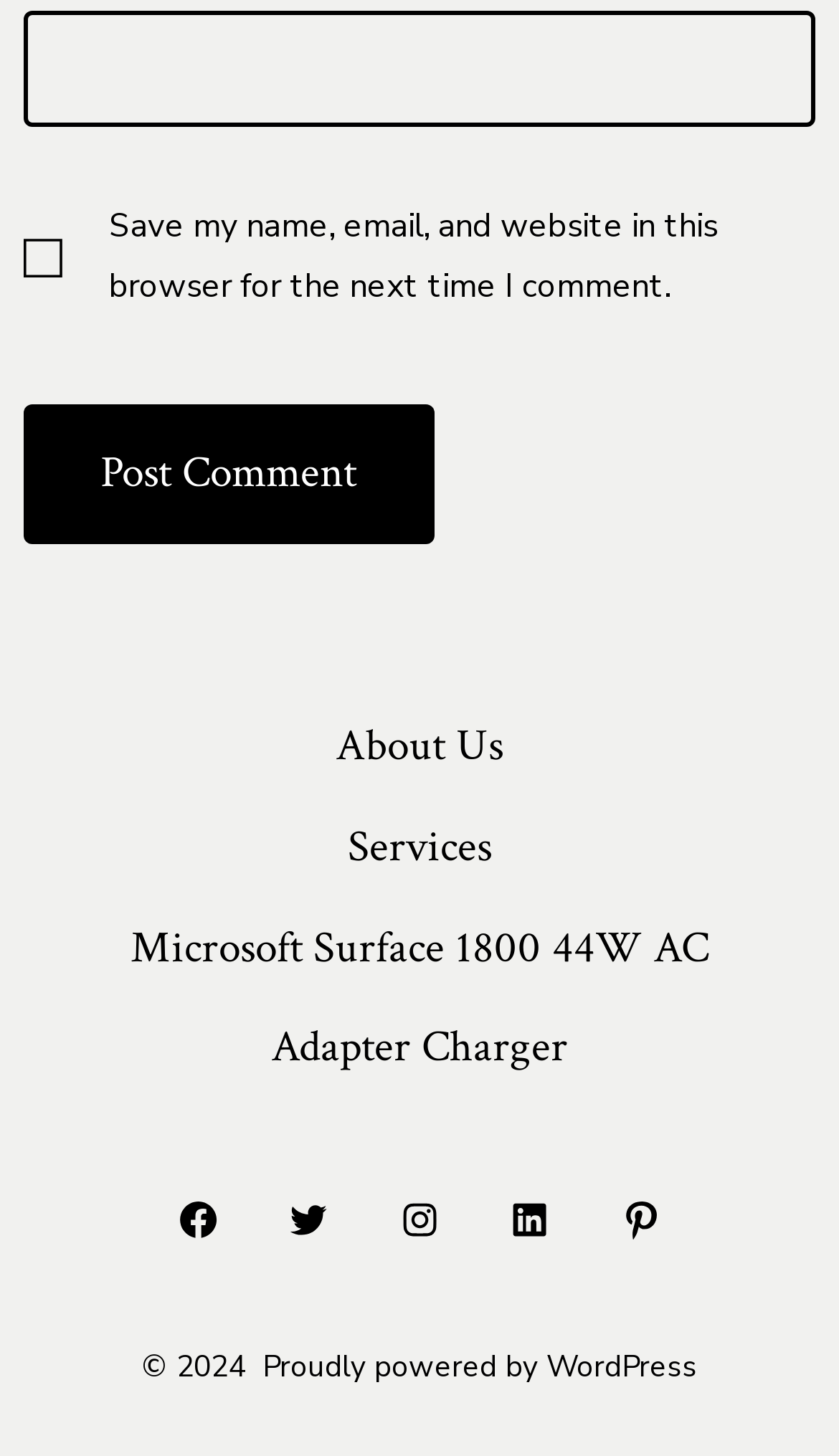What type of links are available in the footer?
Look at the image and respond to the question as thoroughly as possible.

The footer section contains links to various social media platforms, including Facebook, Twitter, Instagram, LinkedIn, and Pinterest, allowing users to access the website's social media profiles.